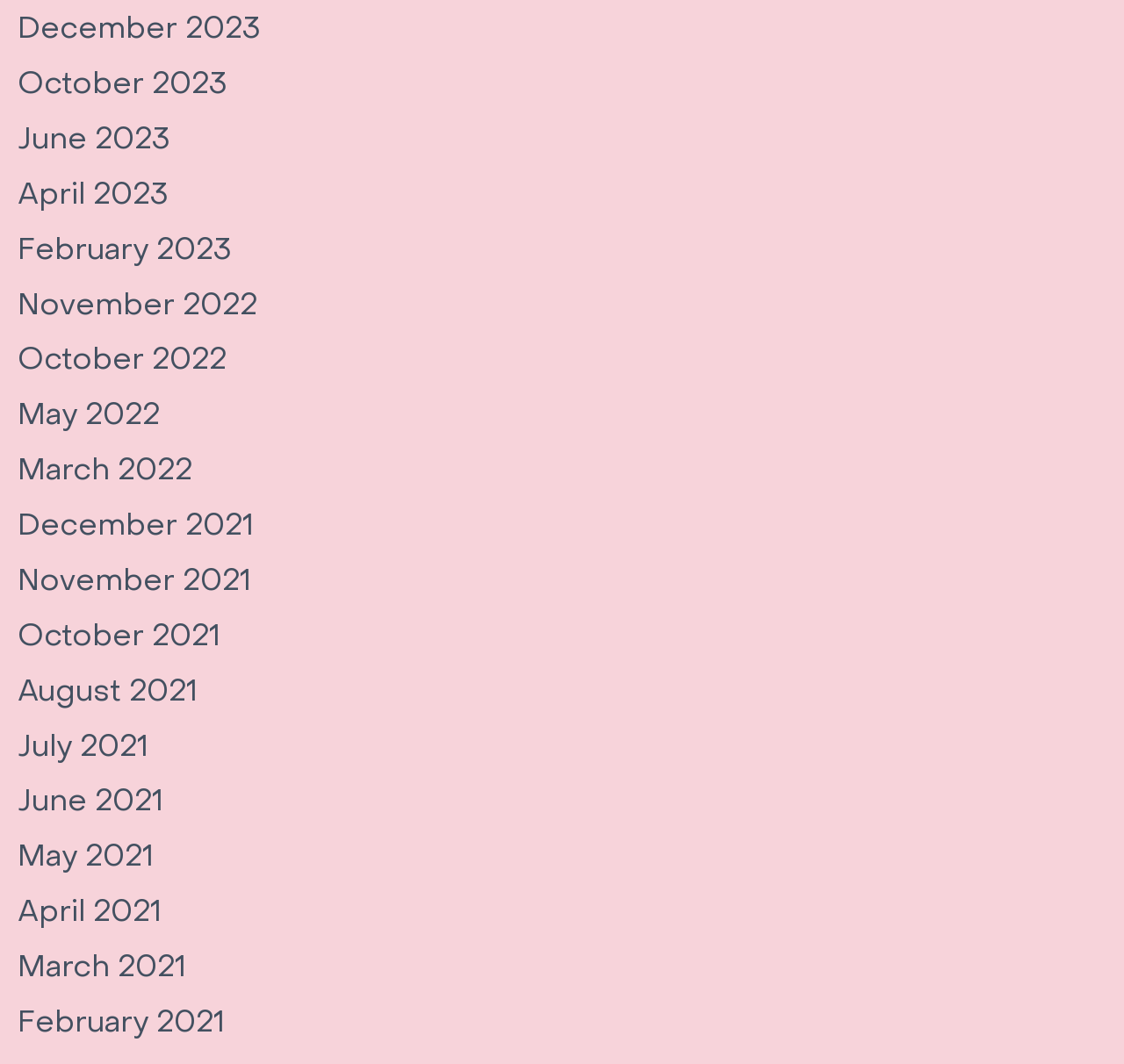Refer to the image and offer a detailed explanation in response to the question: What is the most recent month listed?

By examining the list of links, I found that the topmost link is 'December 2023', which suggests that it is the most recent month listed.